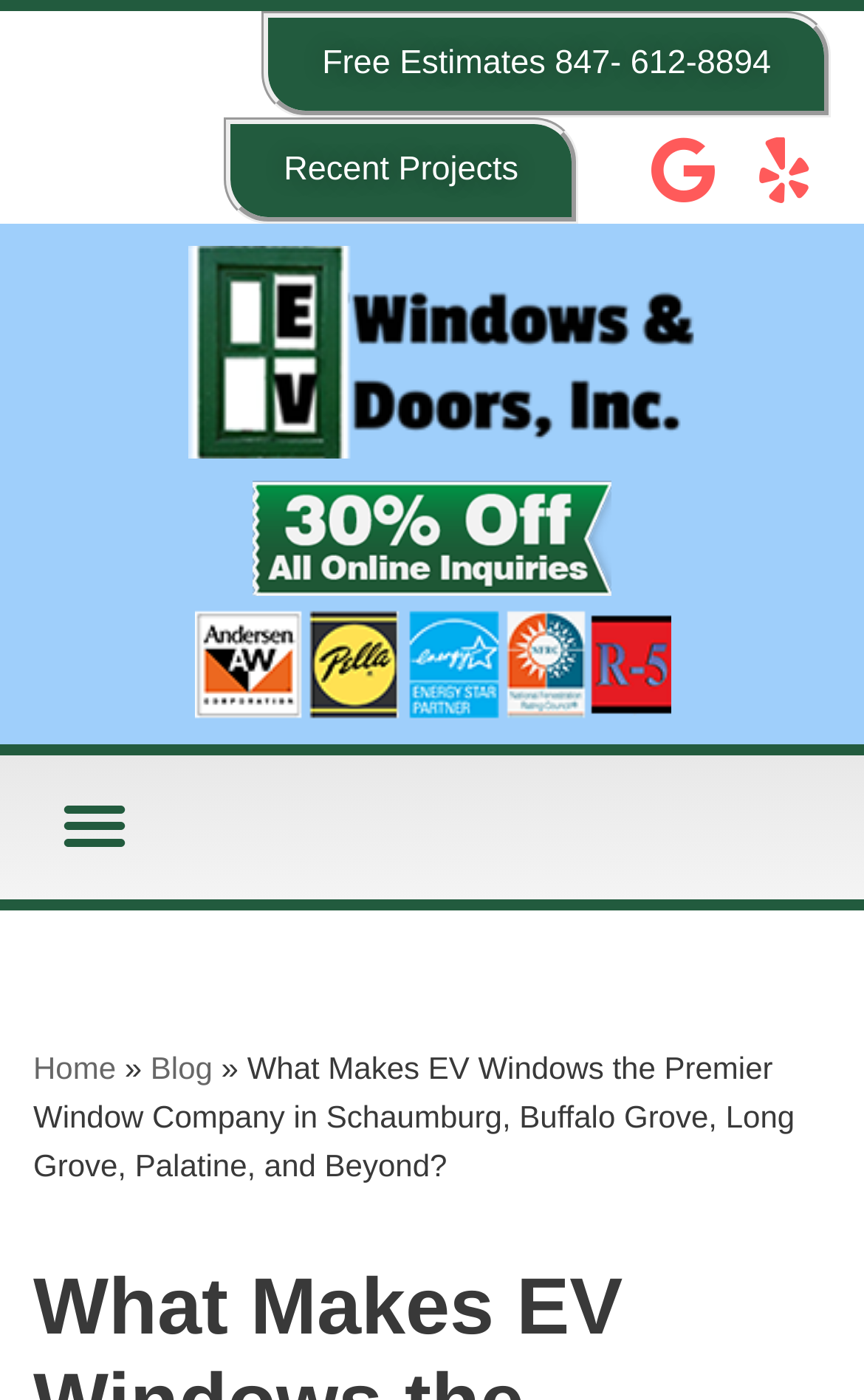What is the purpose of the 'Menu Toggle' button?
Refer to the image and give a detailed response to the question.

I inferred the purpose of the 'Menu Toggle' button by looking at its location and the fact that it is a button, which typically toggles something on or off. Additionally, it has a dropdown menu with links to different pages, which suggests that it is used to show or hide the menu.